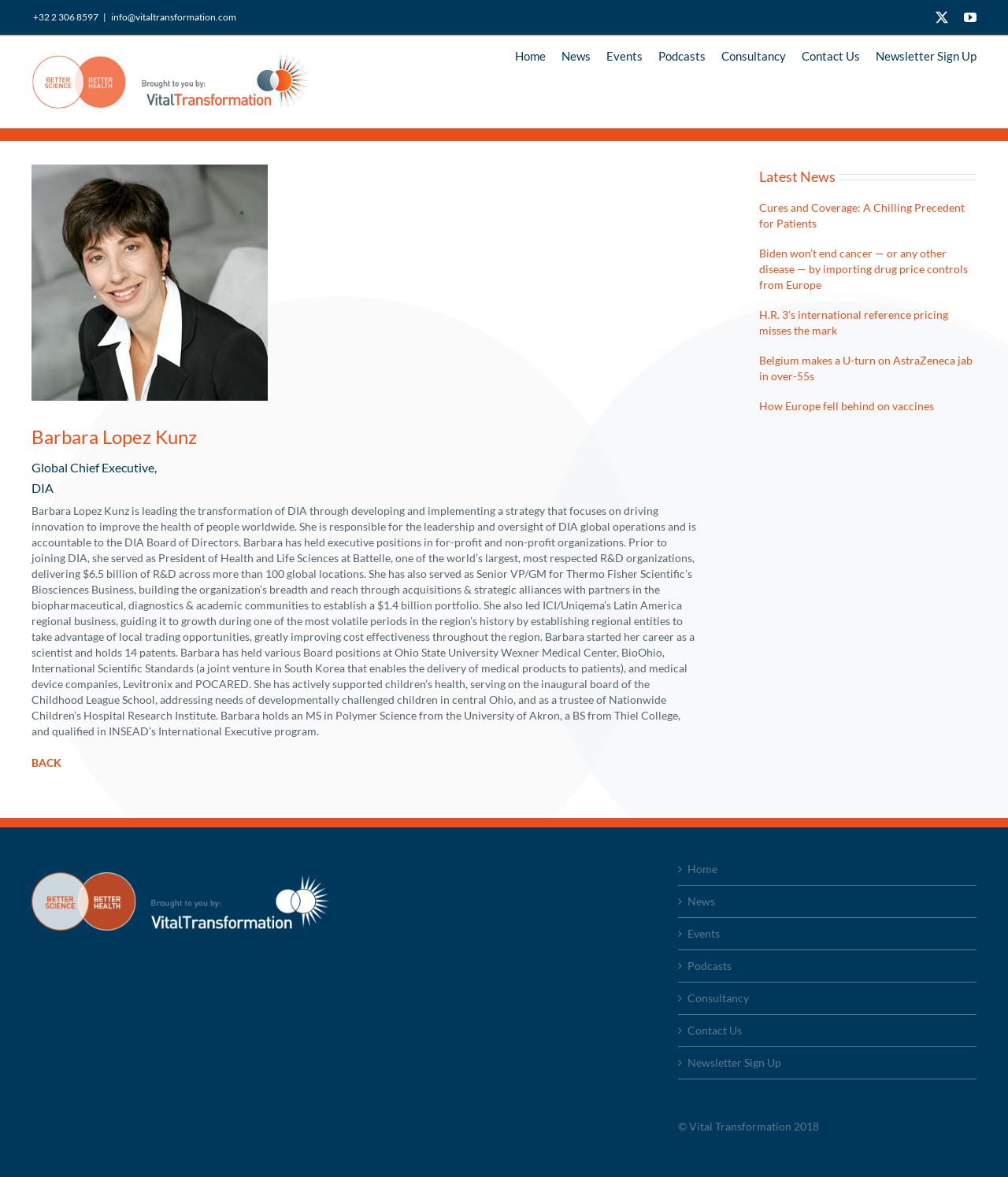Kindly respond to the following question with a single word or a brief phrase: 
What is the name of the medical center Barbara Lopez Kunz served on the board of?

Nationwide Children’s Hospital Research Institute